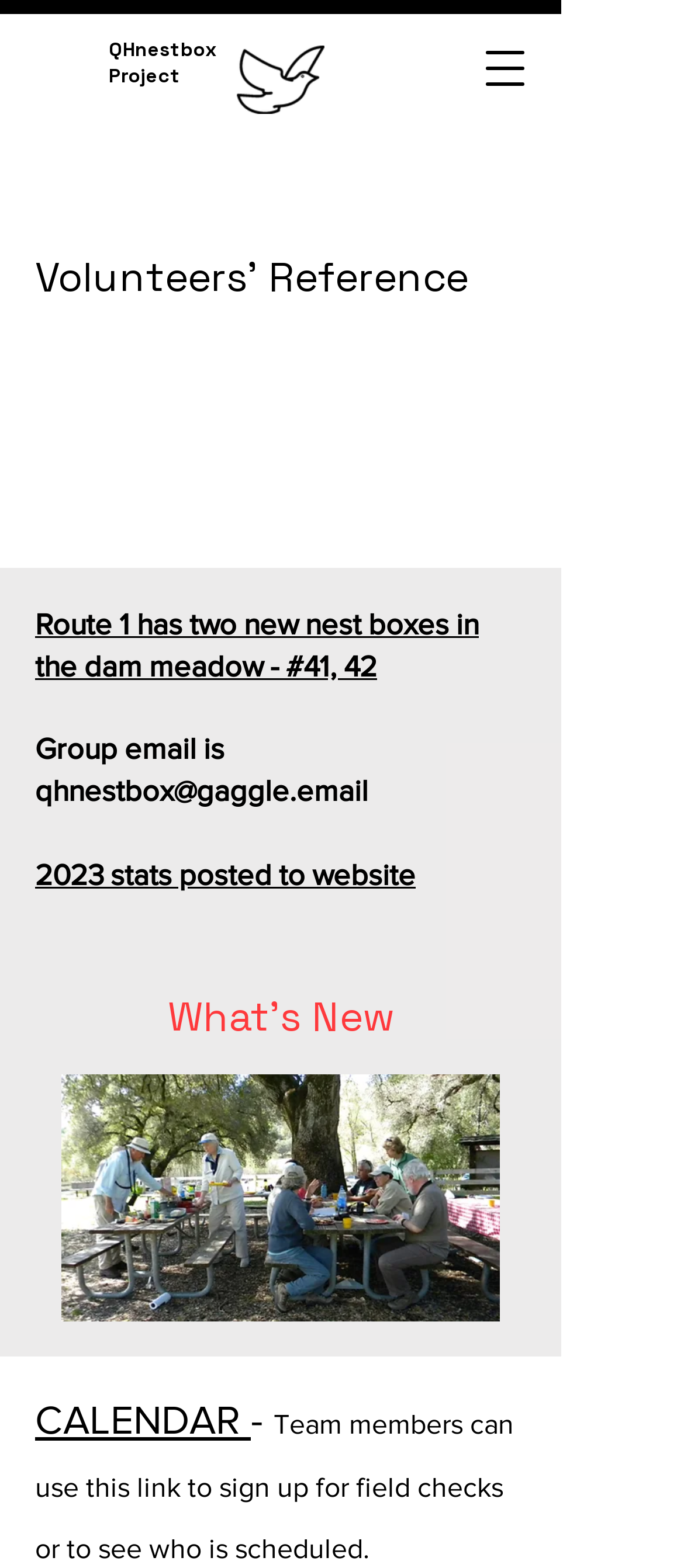Identify and provide the bounding box coordinates of the UI element described: "QHnestbox Project". The coordinates should be formatted as [left, top, right, bottom], with each number being a float between 0 and 1.

[0.159, 0.023, 0.318, 0.056]